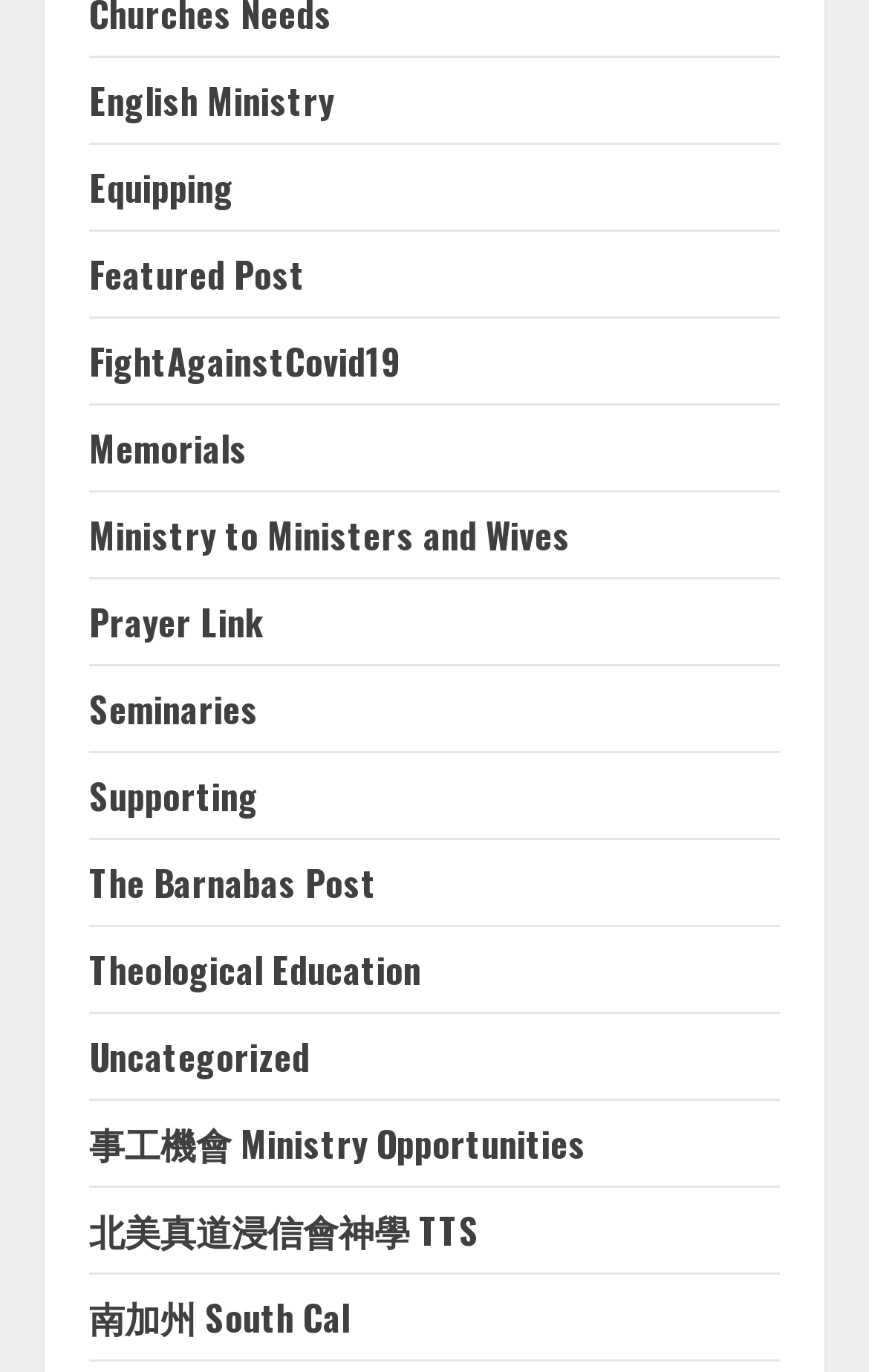Can you give a detailed response to the following question using the information from the image? What is the last link on the webpage?

The last link on the webpage is '南加州 South Cal' which is located at the bottom of the webpage with a bounding box of [0.103, 0.94, 0.403, 0.979].